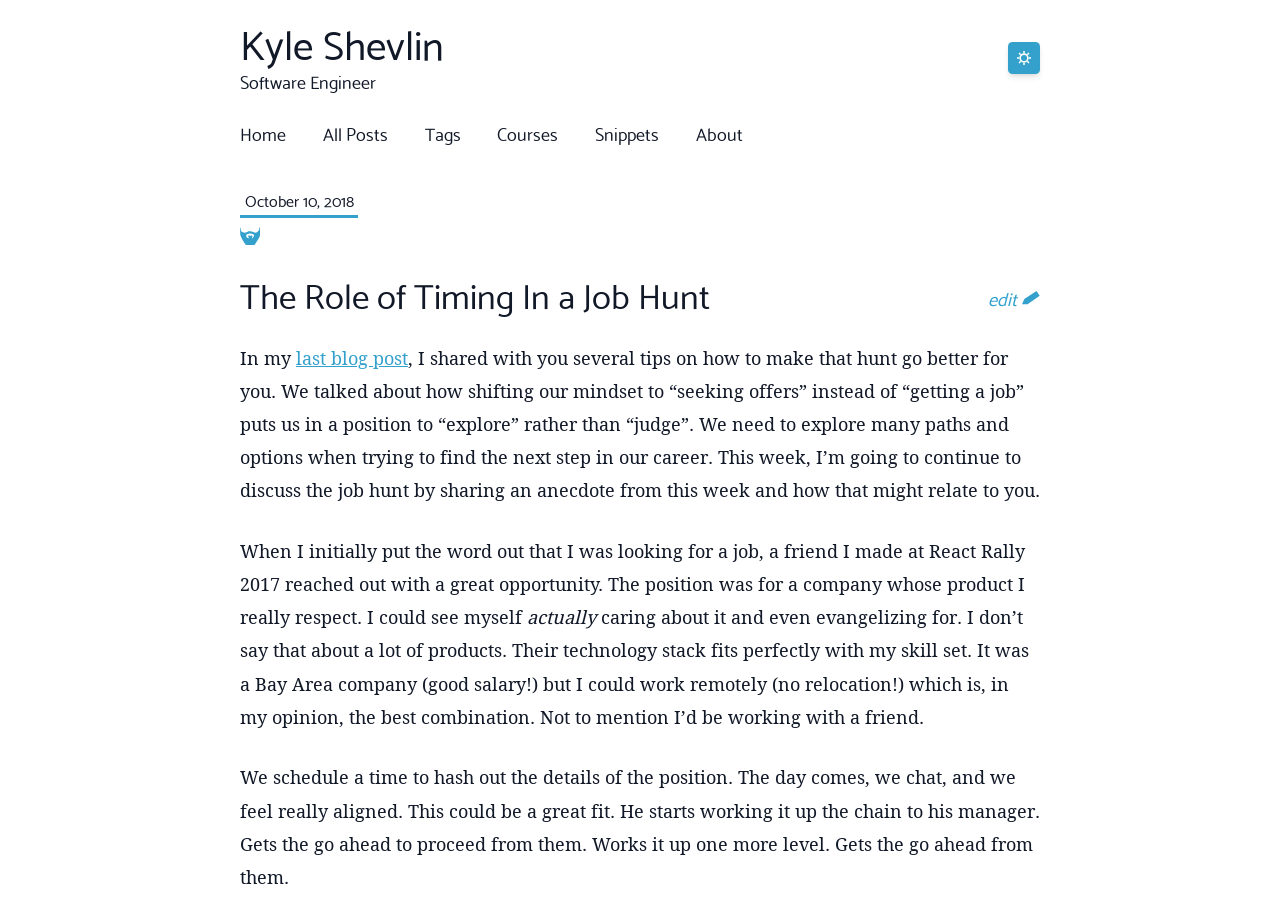Show the bounding box coordinates of the region that should be clicked to follow the instruction: "Toggle theme."

[0.787, 0.047, 0.812, 0.083]